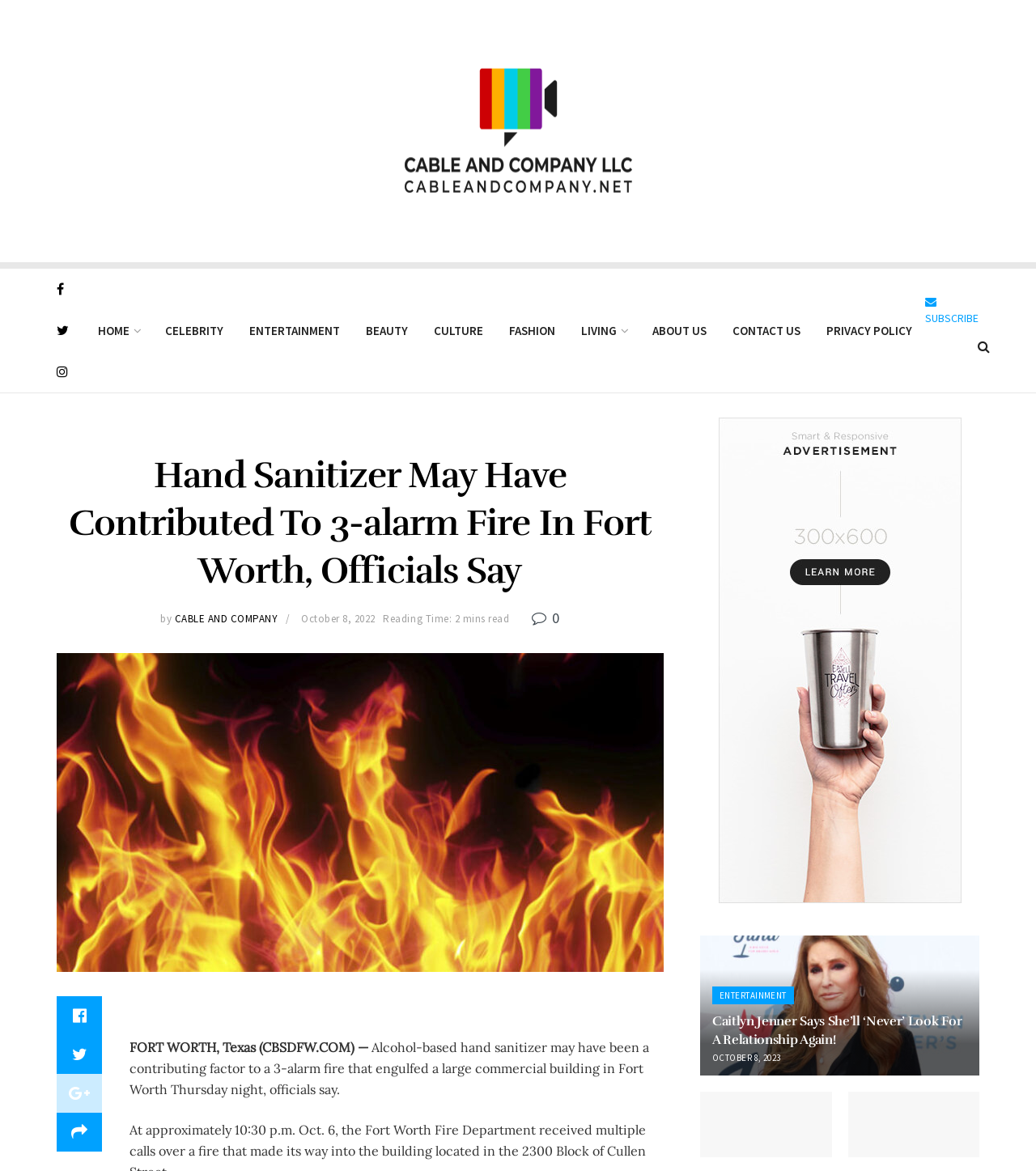Give the bounding box coordinates for the element described by: "October 8, 2023".

[0.688, 0.898, 0.754, 0.908]